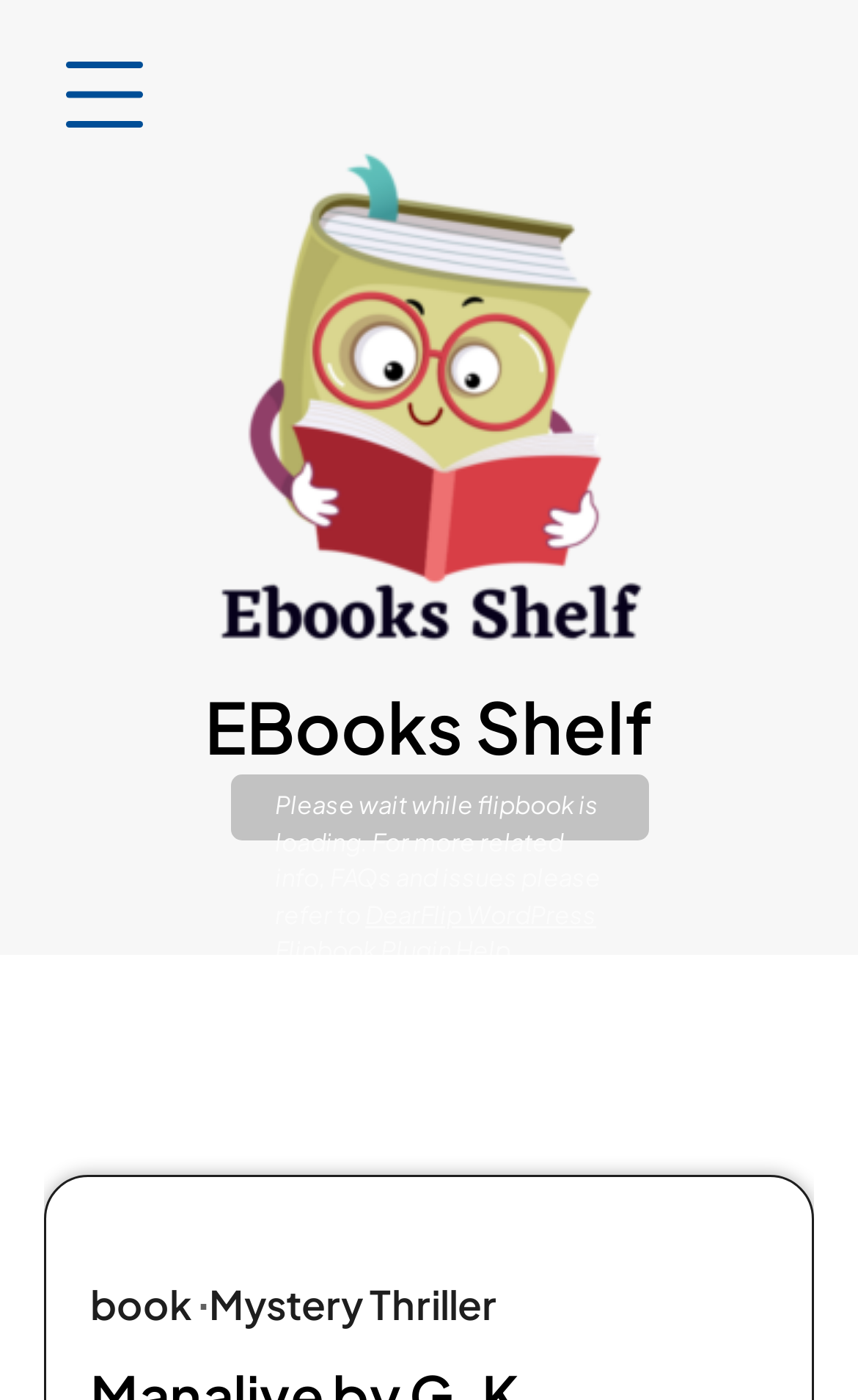Identify the bounding box coordinates for the UI element described as follows: EBooks Shelf. Use the format (top-left x, top-left y, bottom-right x, bottom-right y) and ensure all values are floating point numbers between 0 and 1.

[0.238, 0.487, 0.762, 0.55]